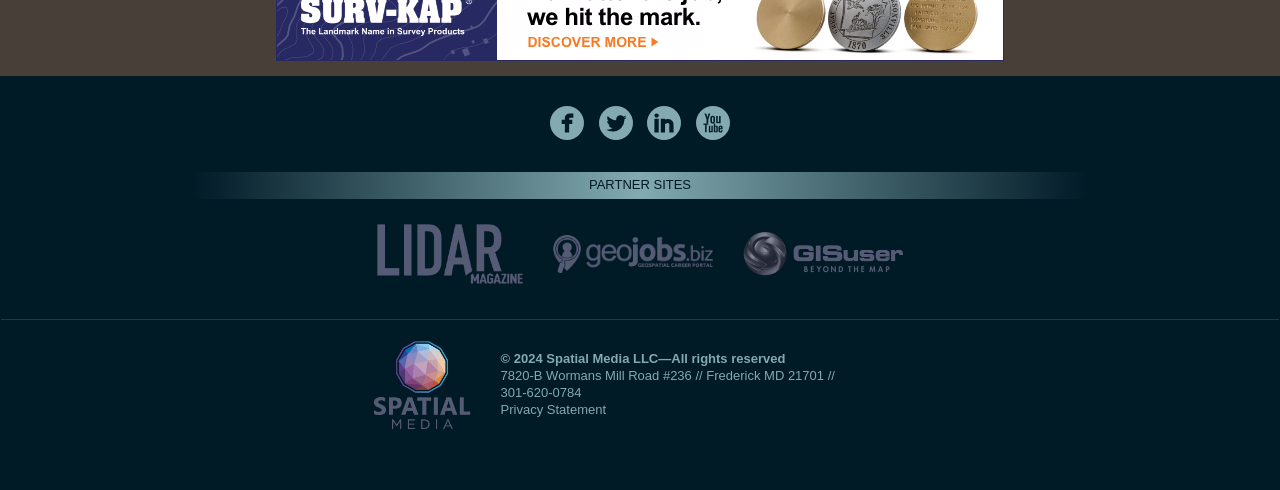Provide a short answer to the following question with just one word or phrase: What is the phone number of Spatial Media LLC?

301-620-0784